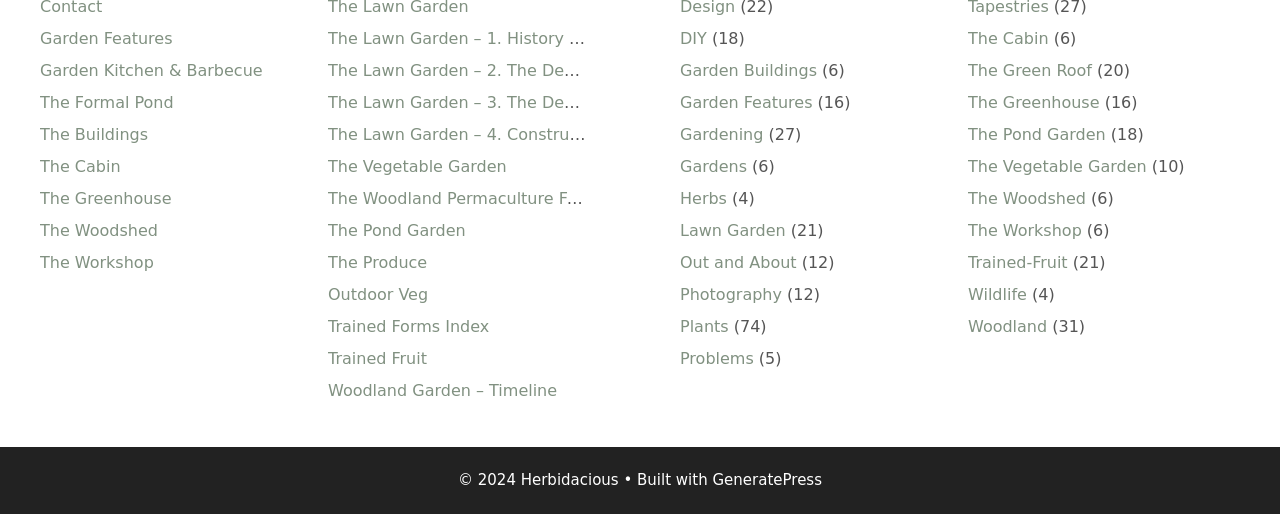Find the bounding box of the UI element described as follows: "parent_node: Comment name="url" placeholder="Website"".

[0.266, 0.438, 0.51, 0.528]